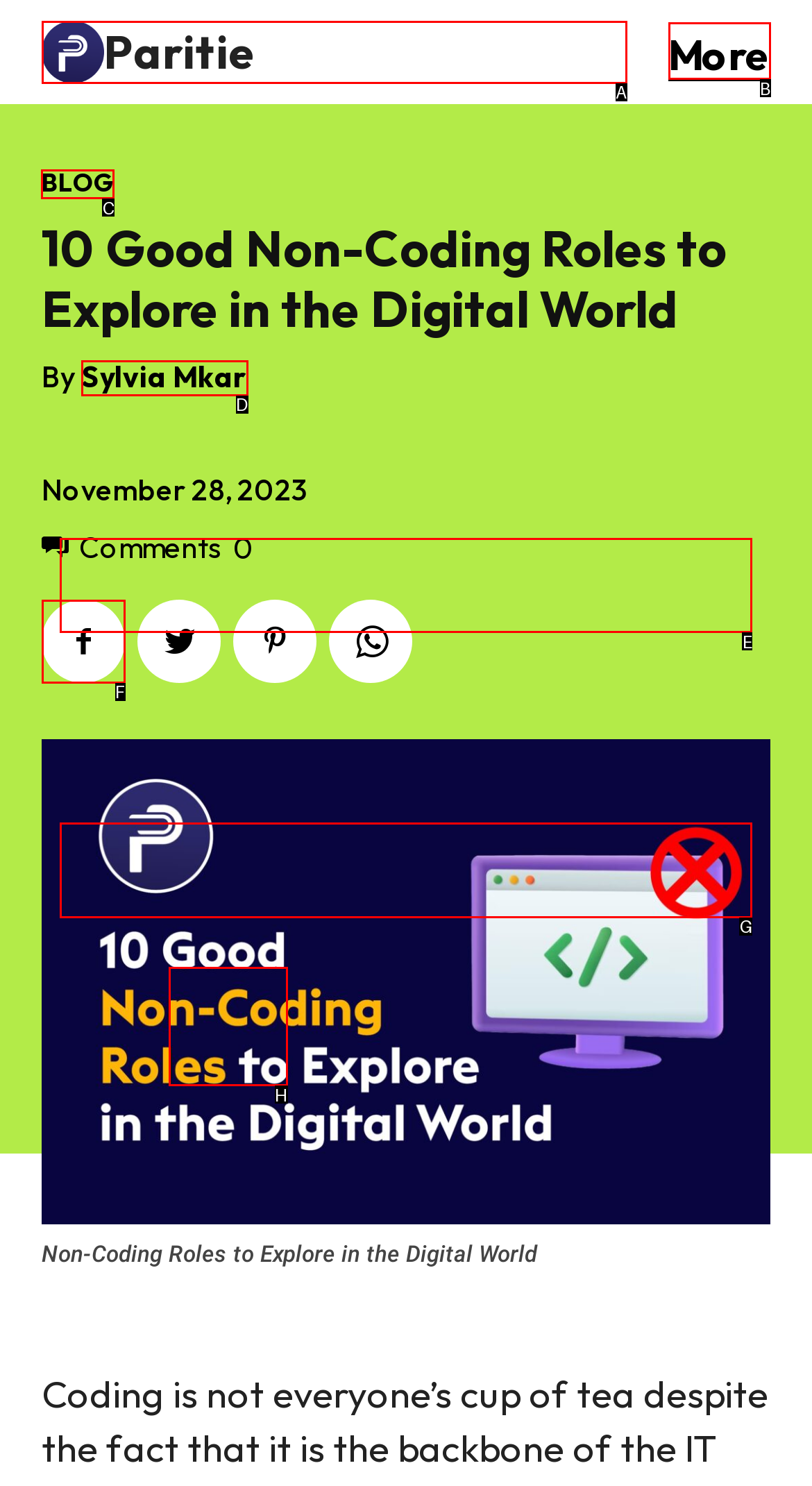Which choice should you pick to execute the task: View the blog
Respond with the letter associated with the correct option only.

C